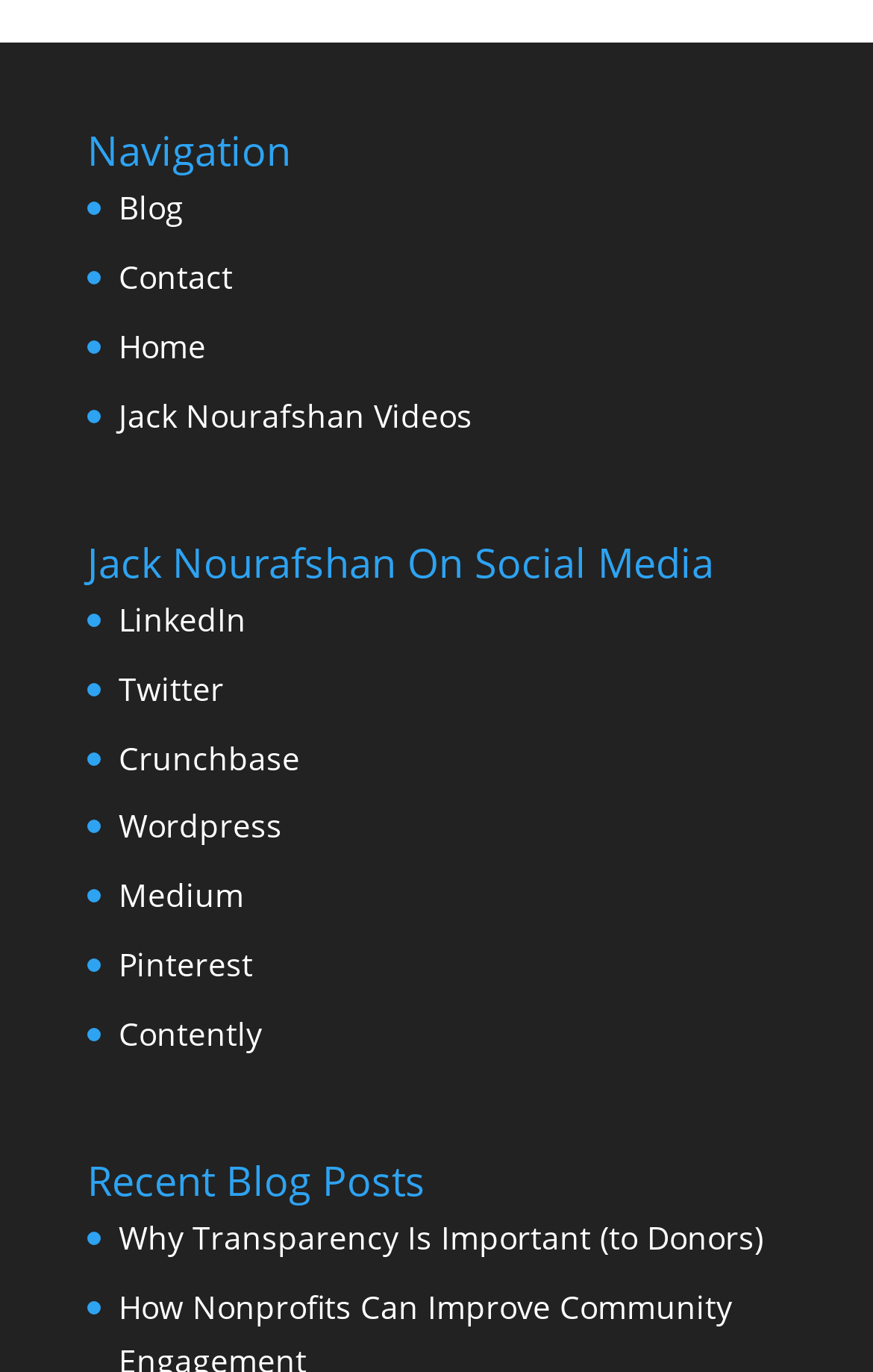Please identify the bounding box coordinates of the clickable area that will allow you to execute the instruction: "go to blog".

[0.136, 0.136, 0.21, 0.167]